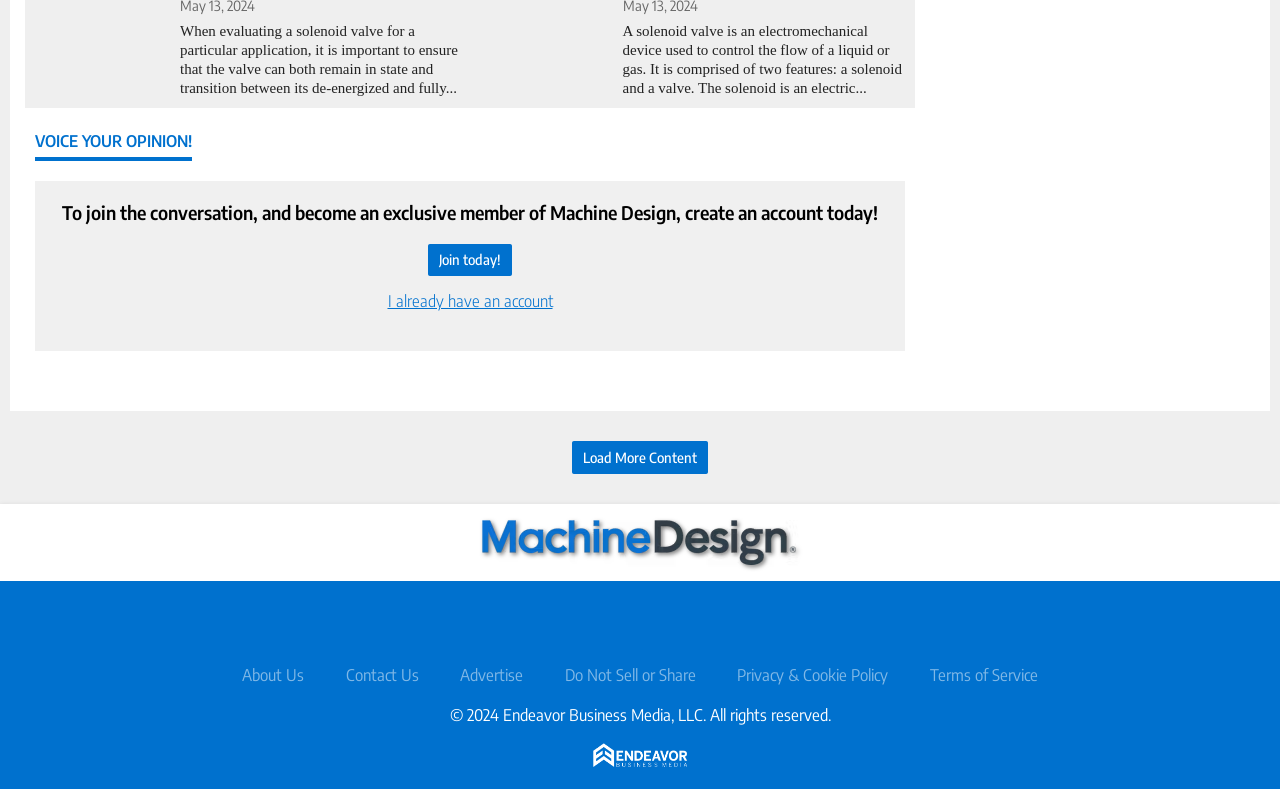Identify the bounding box coordinates of the HTML element based on this description: "Load More Content".

[0.447, 0.559, 0.553, 0.6]